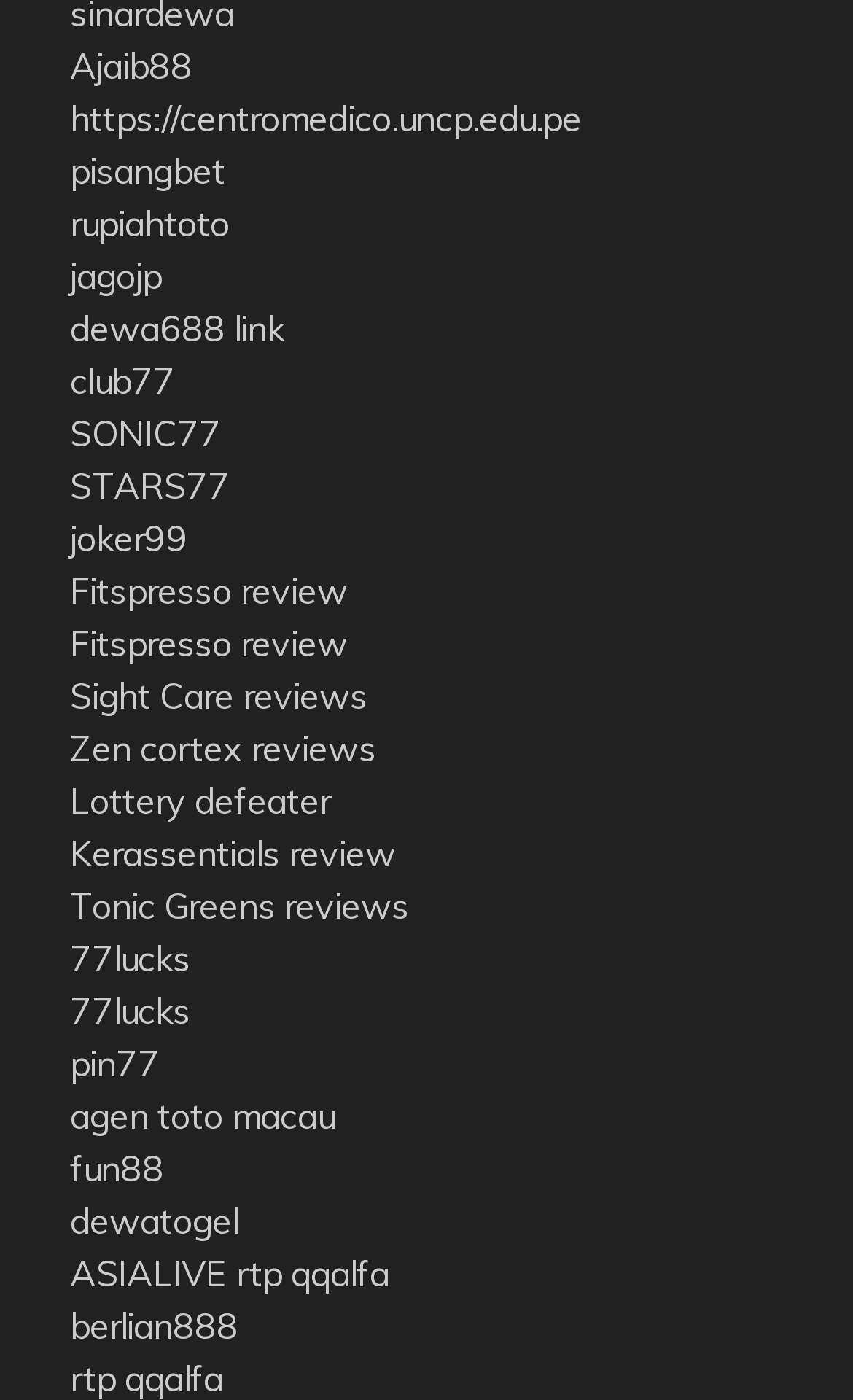Are there any duplicate links on the webpage?
Refer to the image and provide a one-word or short phrase answer.

Yes